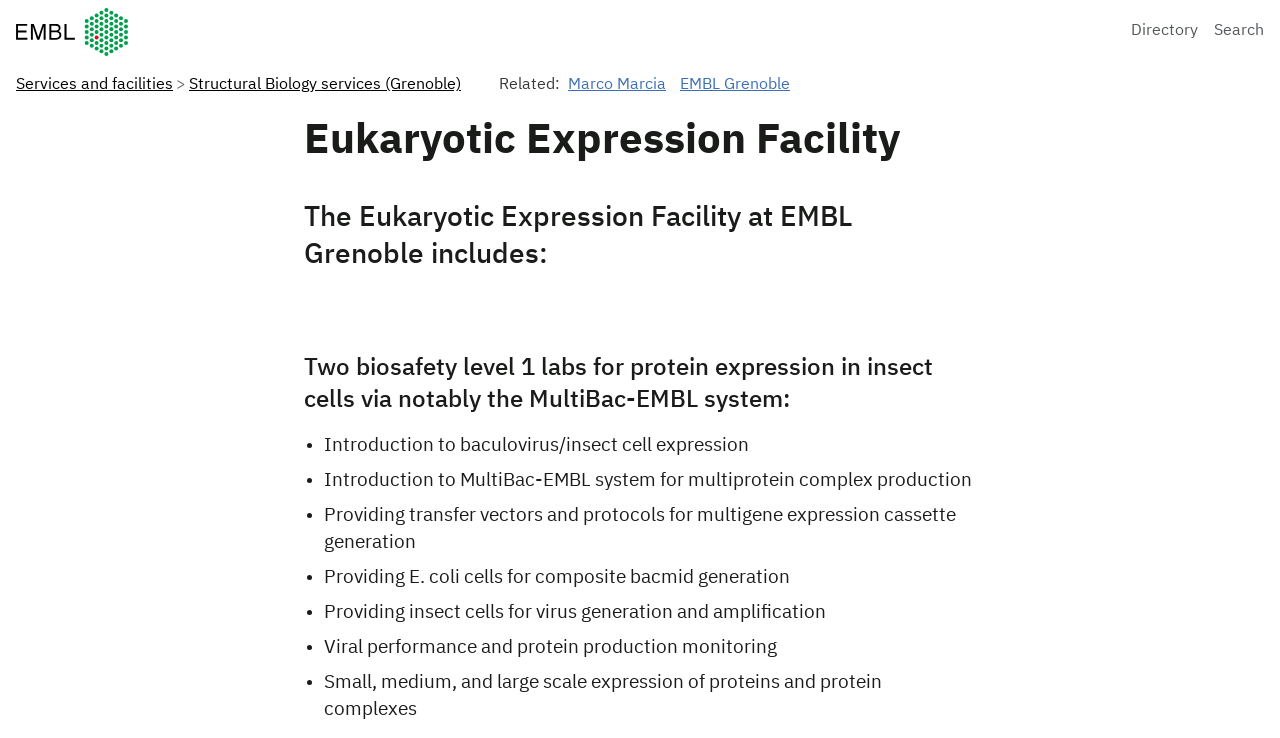Determine the main heading of the webpage and generate its text.

Eukaryotic Expression Facility